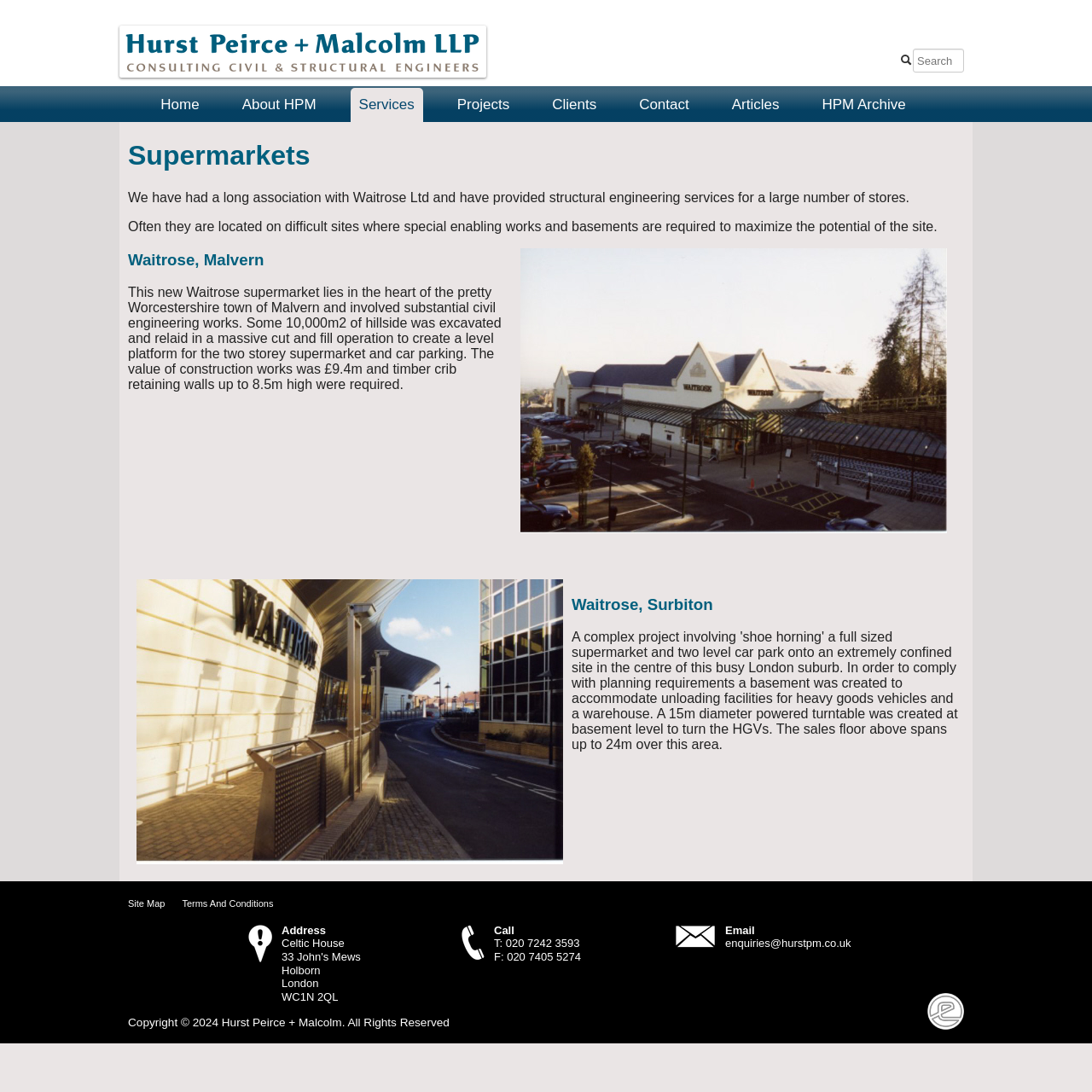Create an elaborate caption for the webpage.

This webpage is about Hurst Peirce + Malcolm, a consulting civil and structural engineering firm in the UK. At the top left, there is a logo image with the company name, accompanied by a link to the homepage. On the top right, there is a search box. Below the logo, there is a navigation menu with links to various sections, including Home, About HPM, Services, Projects, Clients, Contact, Articles, and HPM Archive.

The main content area is divided into sections. The first section has a heading "Supermarkets" and describes the company's experience in providing structural engineering services for Waitrose Ltd. There are two paragraphs of text explaining the company's work on Waitrose stores, including enabling works and basements. Below the text, there is an image of a Waitrose store in Malvern.

The next section has a heading "Waitrose, Malvern" and provides more details about the project, including the scope of work and construction value. There is another section with a heading "Waitrose, Surbiton", but it does not contain any text or images.

At the bottom of the page, there is a footer section with links to the Site Map, Terms And Conditions, and the company's address, which includes a postal address, email, and phone numbers. There is also a copyright notice and a link to Bespoke Software Development London, accompanied by an image.